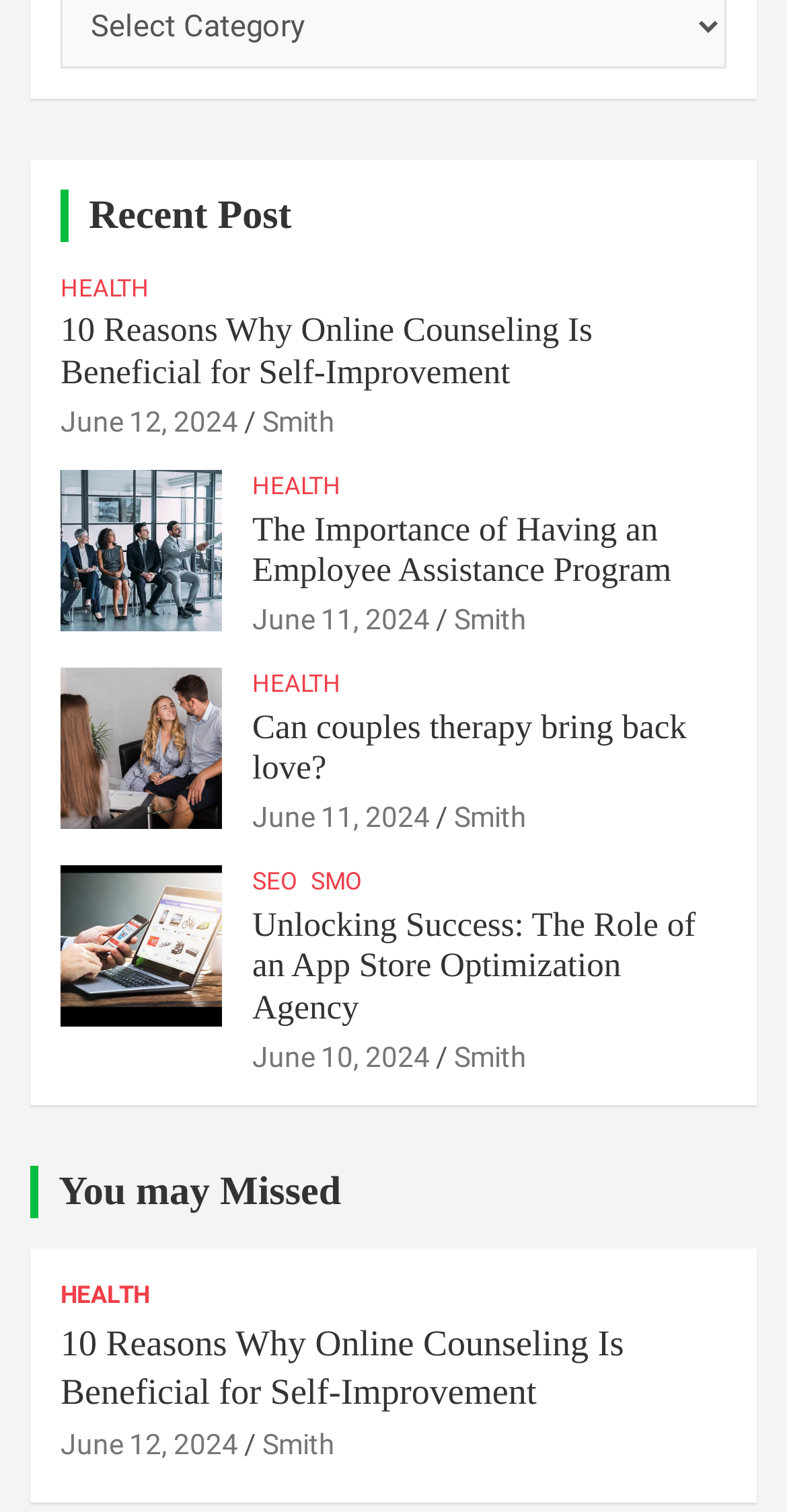Who is the author of the post 'Can couples therapy bring back love?'?
Look at the image and answer with only one word or phrase.

Smith